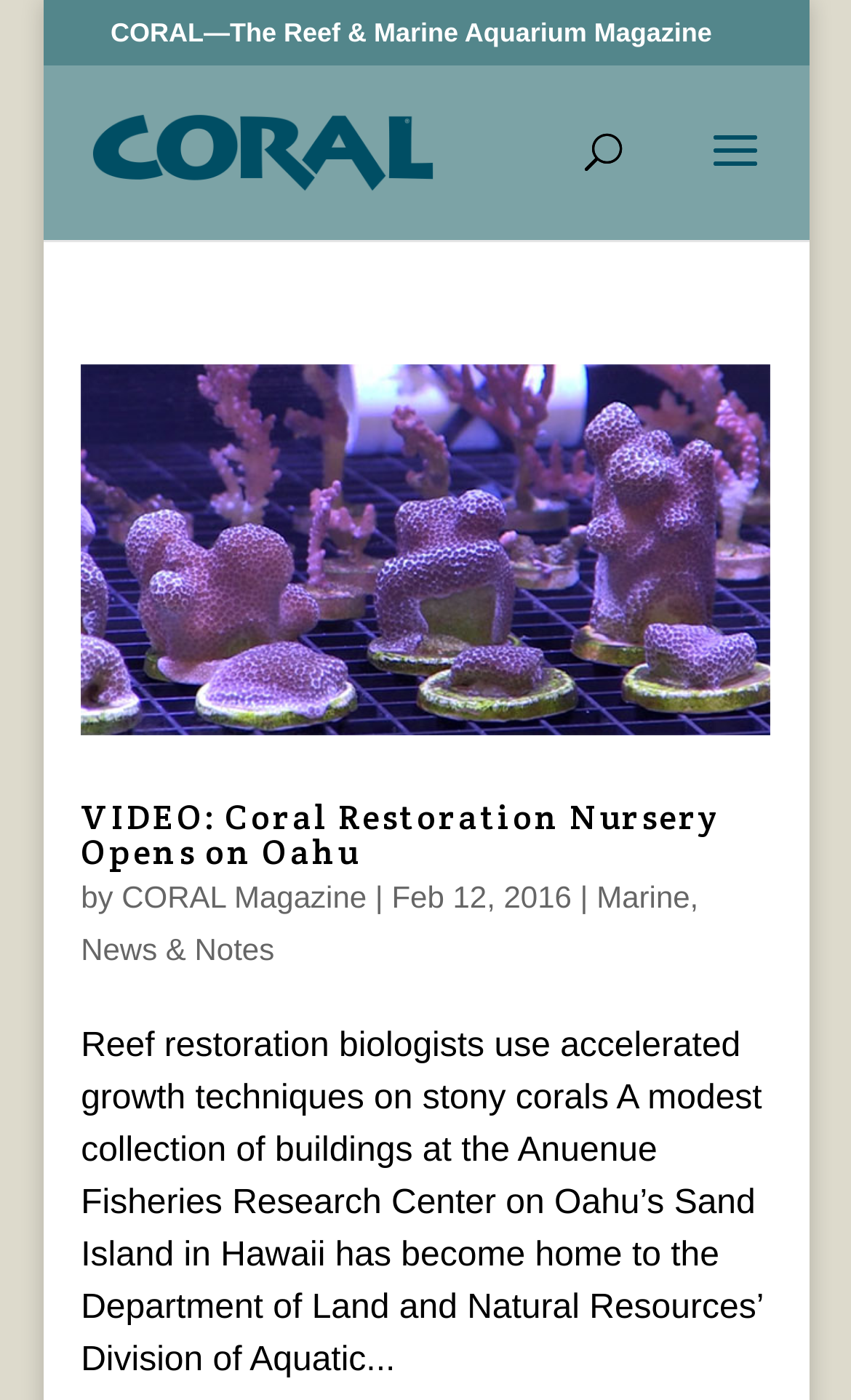Answer the question using only a single word or phrase: 
When was the first article published?

Feb 12, 2016